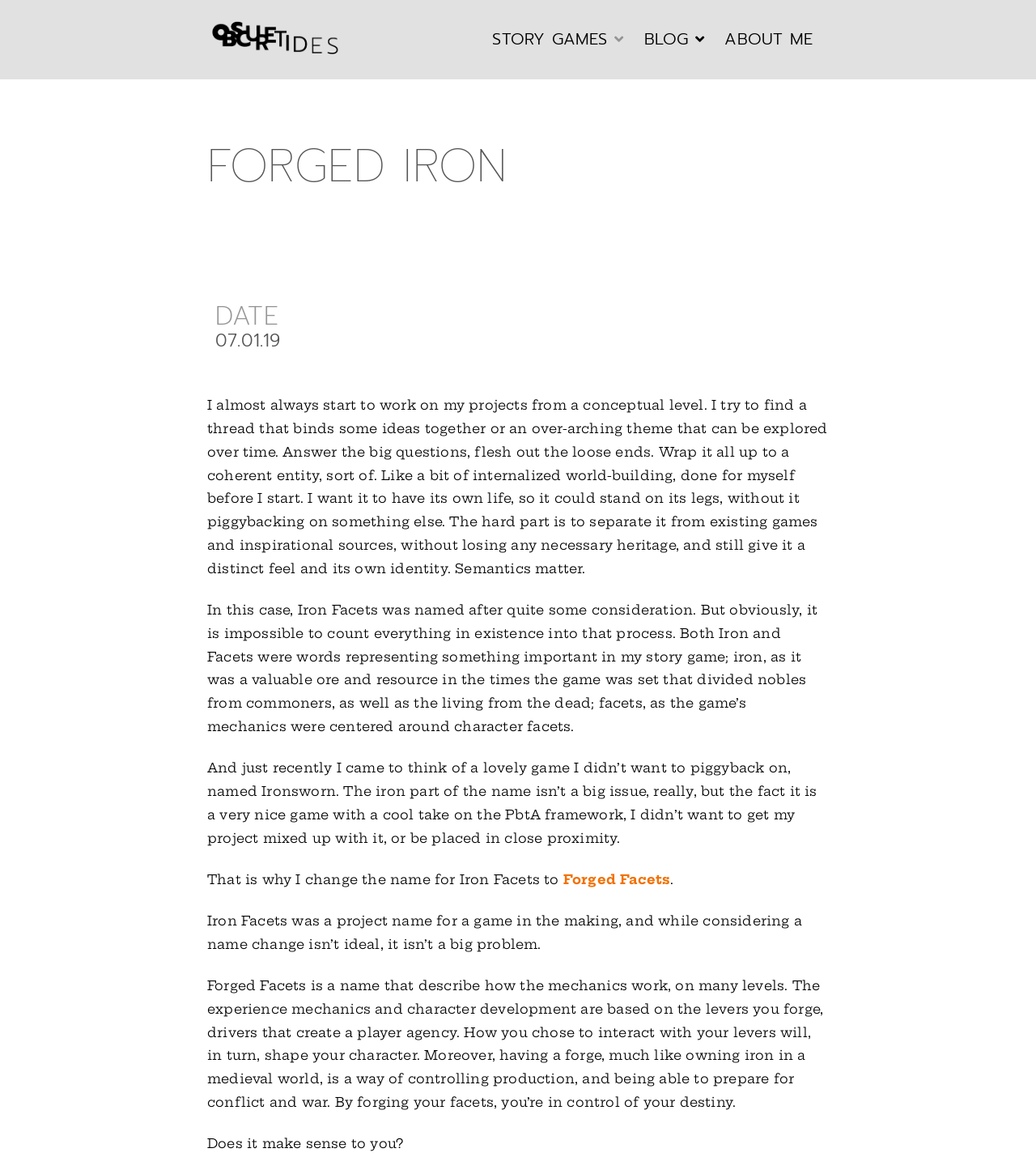Using the element description: "alt="Obscure Tides Logotype"", determine the bounding box coordinates for the specified UI element. The coordinates should be four float numbers between 0 and 1, [left, top, right, bottom].

[0.2, 0.014, 0.4, 0.069]